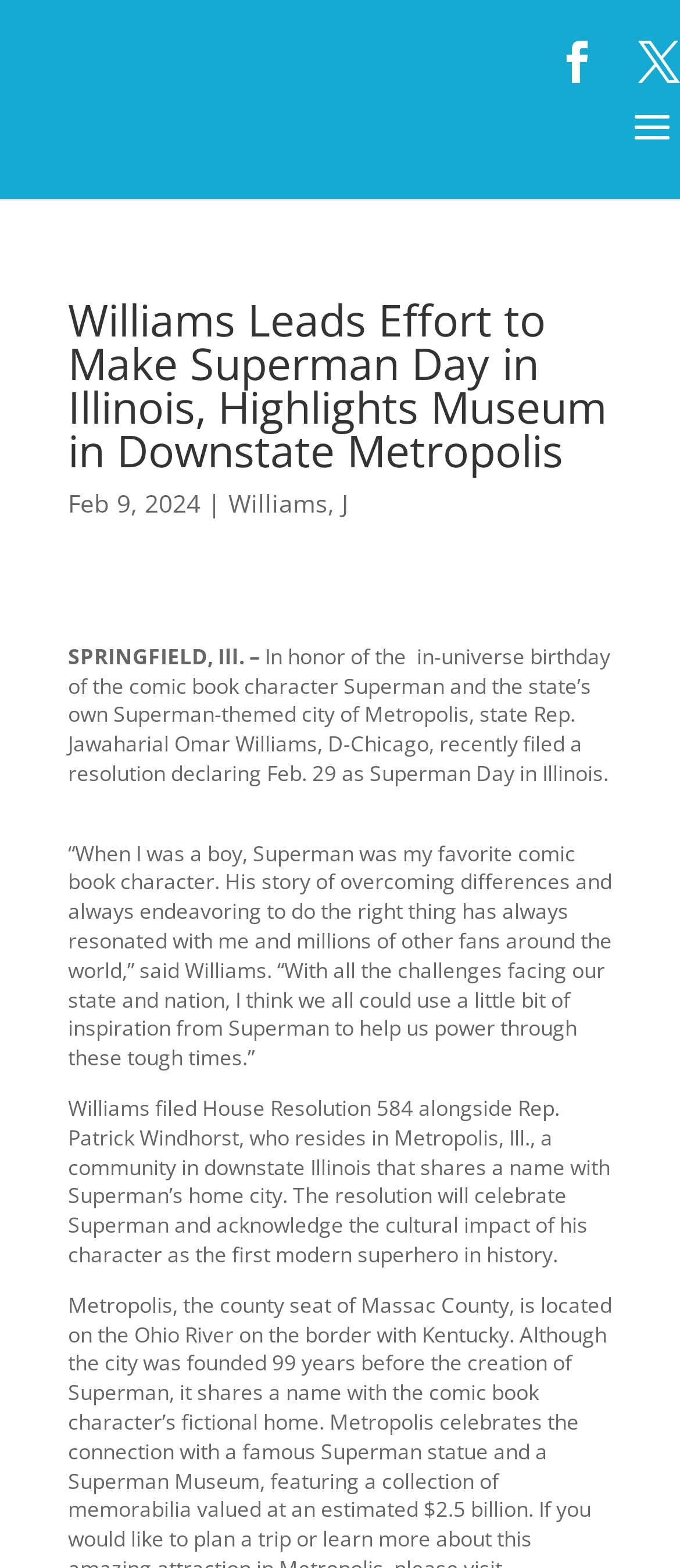Based on the visual content of the image, answer the question thoroughly: Who is the co-filer of House Resolution 584?

The article mentions that Rep. Patrick Windhorst, who resides in Metropolis, Ill., is the co-filer of House Resolution 584 alongside Rep. Jawaharial Omar Williams.